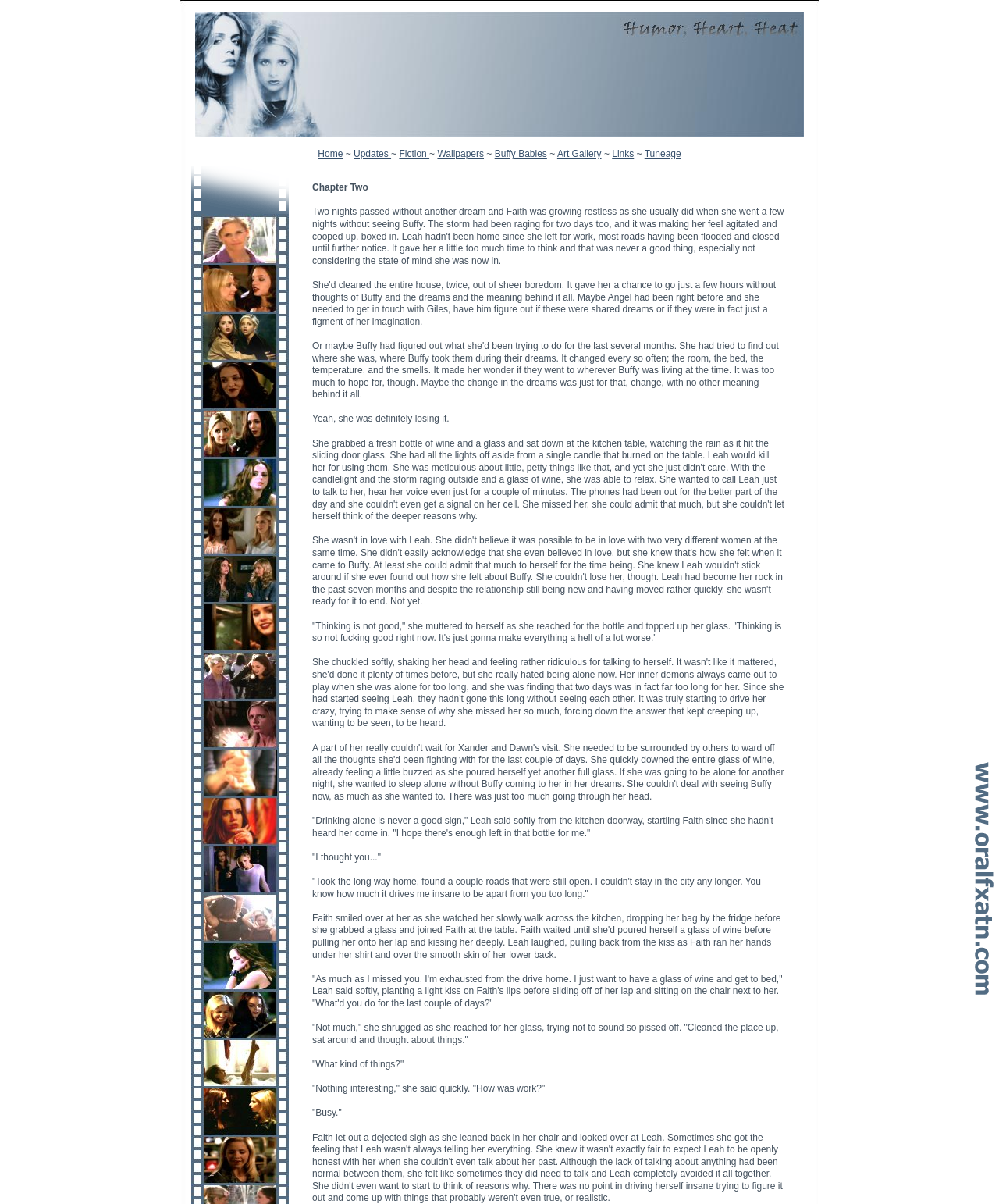Please provide the bounding box coordinates for the element that needs to be clicked to perform the following instruction: "View the image". The coordinates should be given as four float numbers between 0 and 1, i.e., [left, top, right, bottom].

[0.191, 0.01, 0.809, 0.113]